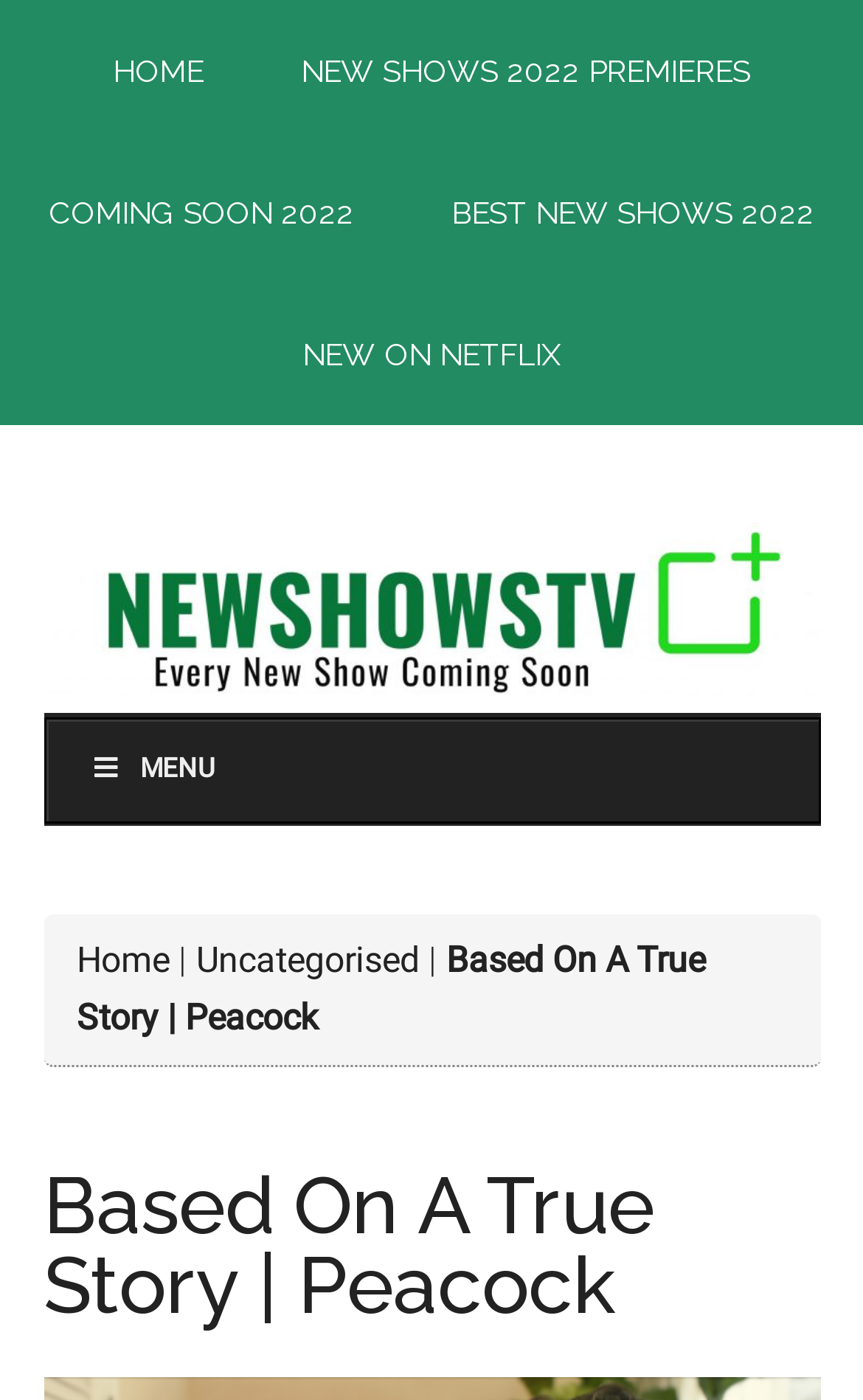Identify the bounding box coordinates for the UI element described as: "Uncategorised". The coordinates should be provided as four floats between 0 and 1: [left, top, right, bottom].

[0.227, 0.67, 0.486, 0.7]